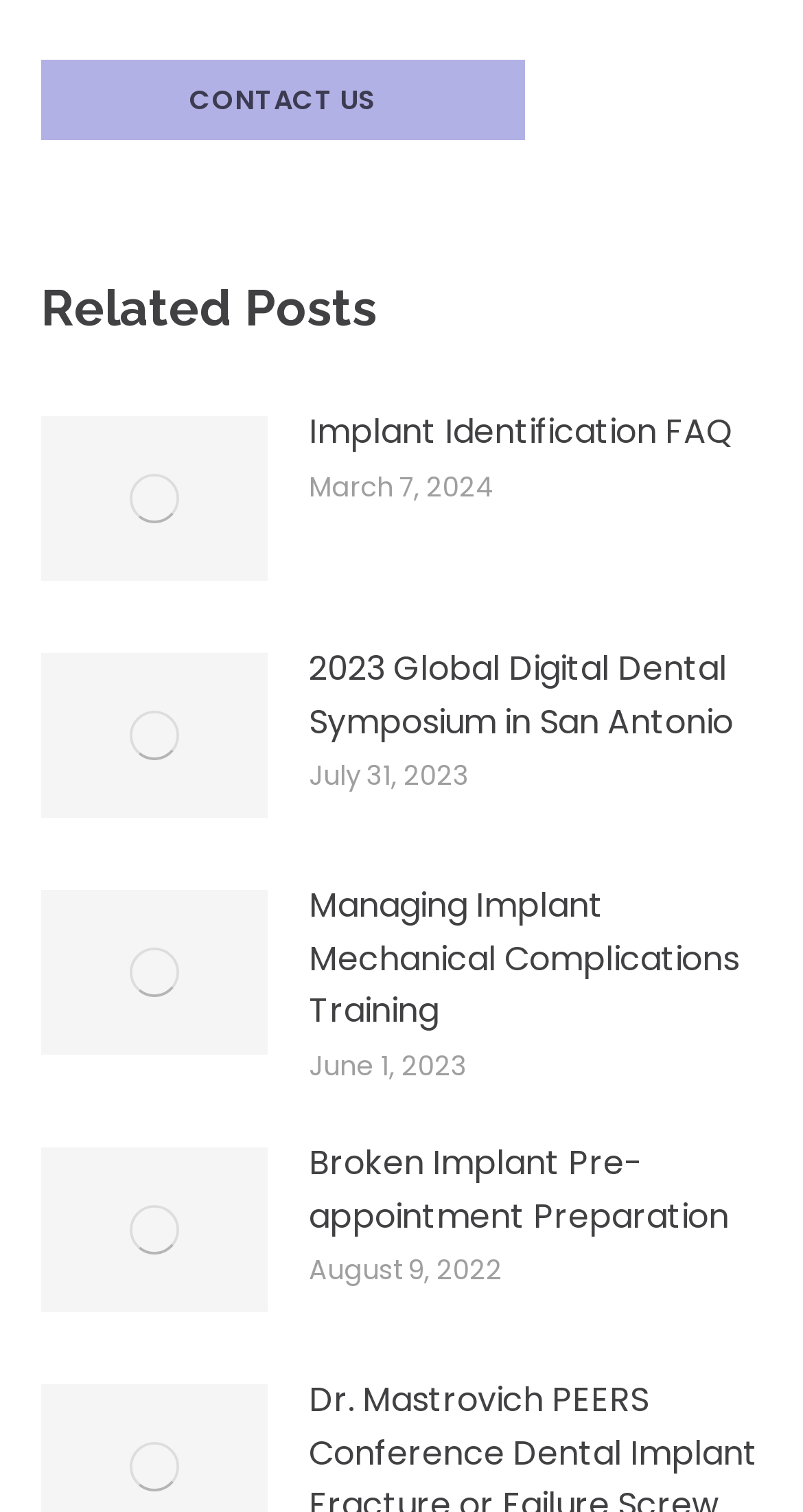Please identify the bounding box coordinates of the clickable area that will fulfill the following instruction: "click the 'CONTACT US' link". The coordinates should be in the format of four float numbers between 0 and 1, i.e., [left, top, right, bottom].

[0.051, 0.04, 0.654, 0.093]